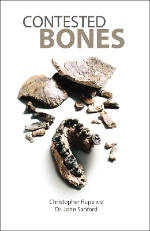Answer the question below in one word or phrase:
Who are the authors of the book?

Christopher Rupe and Dr. John Sanford